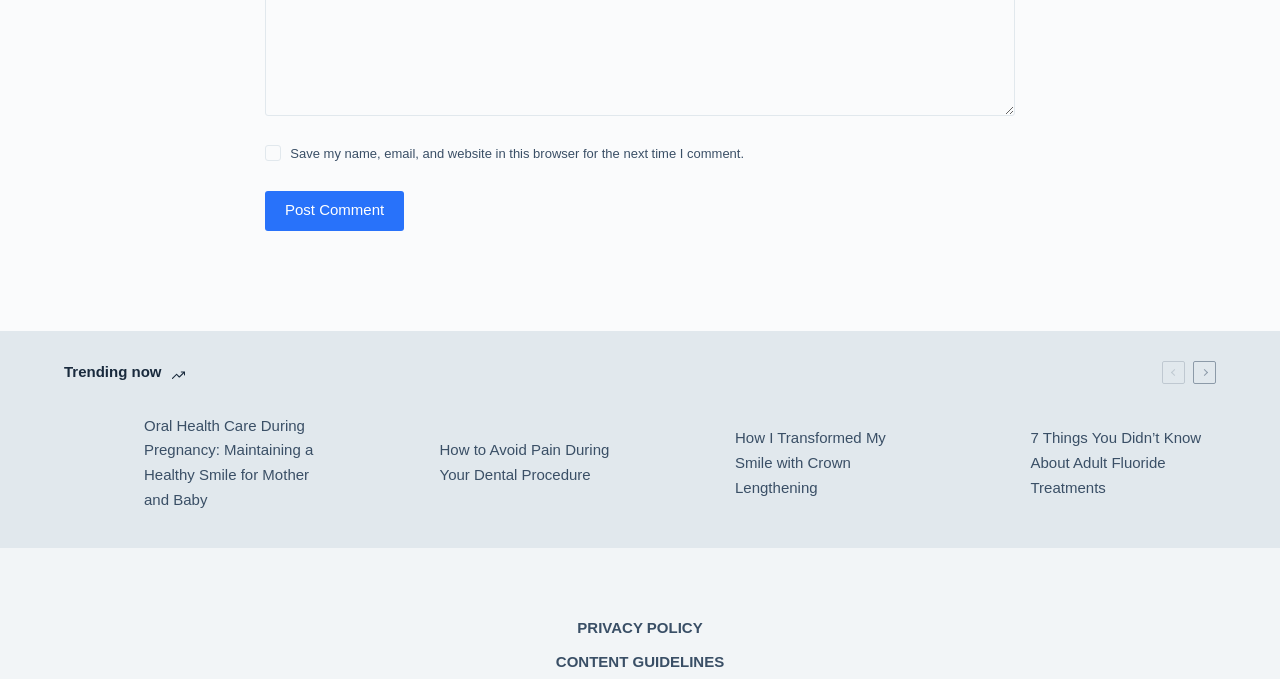What is the purpose of the checkbox?
Look at the image and provide a detailed response to the question.

The checkbox is labeled 'Save my name, email, and website in this browser for the next time I comment', which implies that its purpose is to save the user's comment information for future use.